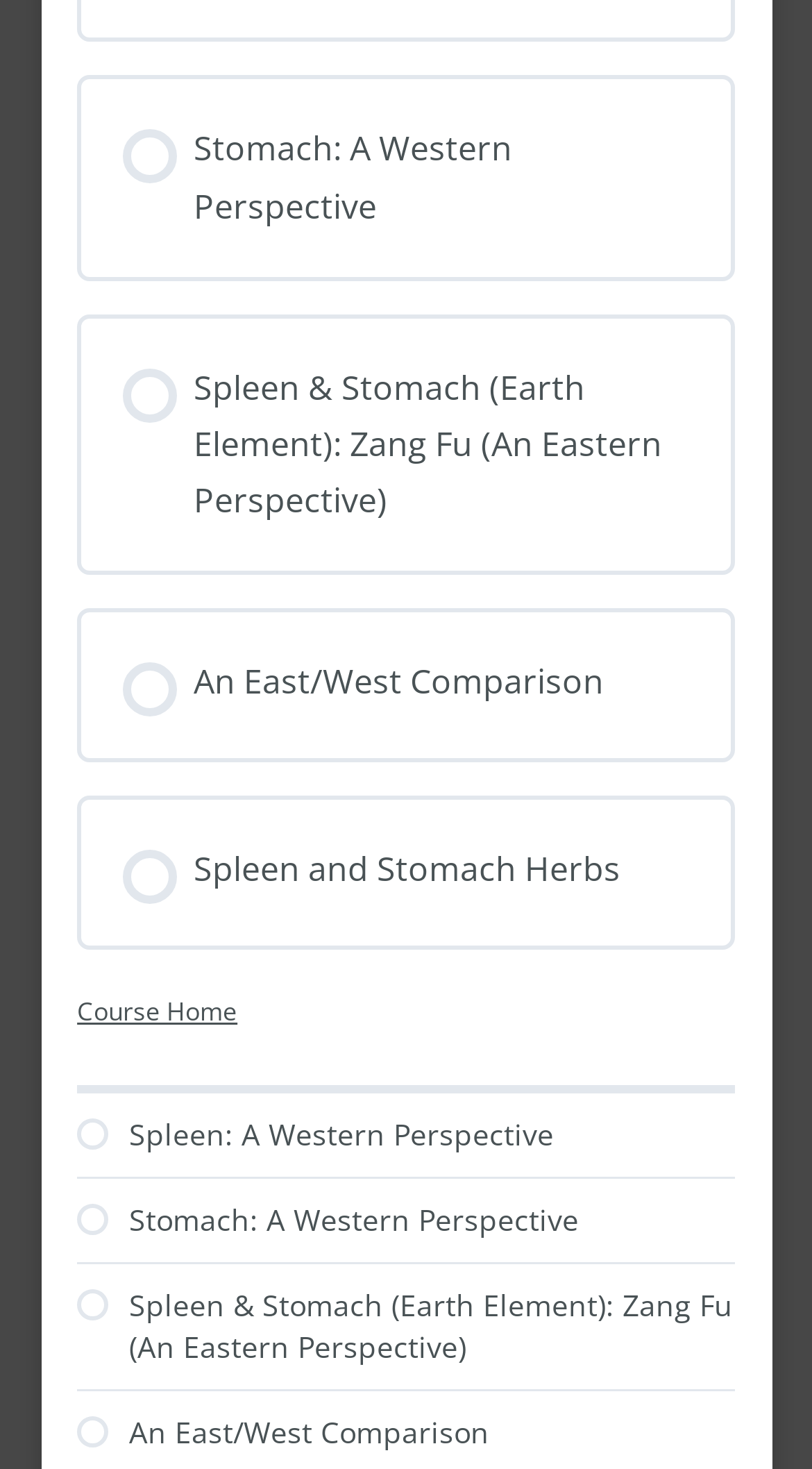Determine the bounding box coordinates for the HTML element mentioned in the following description: "Conservation". The coordinates should be a list of four floats ranging from 0 to 1, represented as [left, top, right, bottom].

None